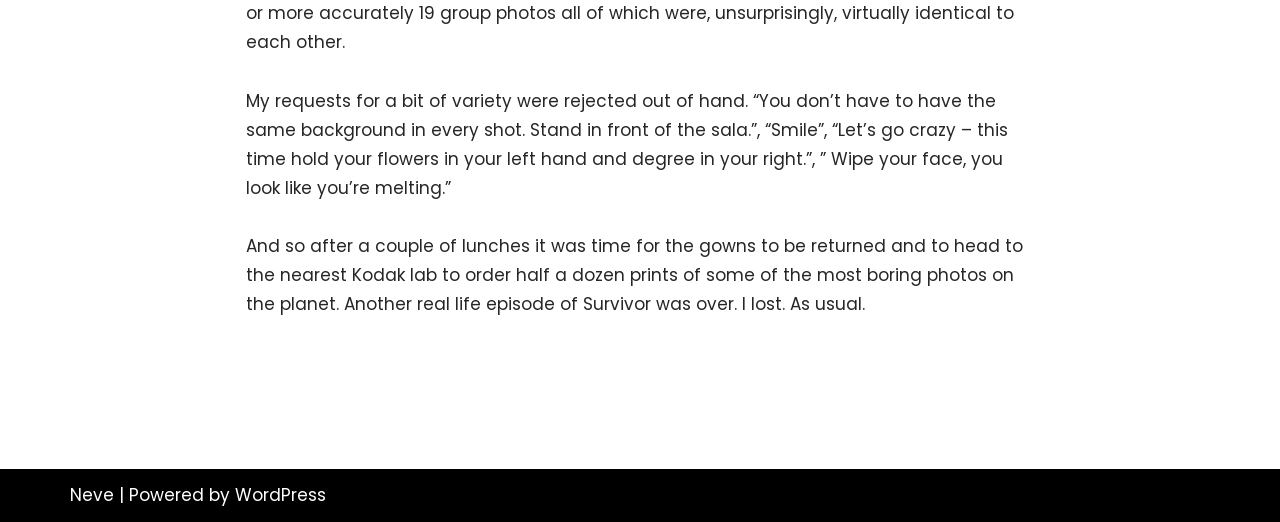Given the element description WordPress, specify the bounding box coordinates of the corresponding UI element in the format (top-left x, top-left y, bottom-right x, bottom-right y). All values must be between 0 and 1.

[0.184, 0.926, 0.255, 0.972]